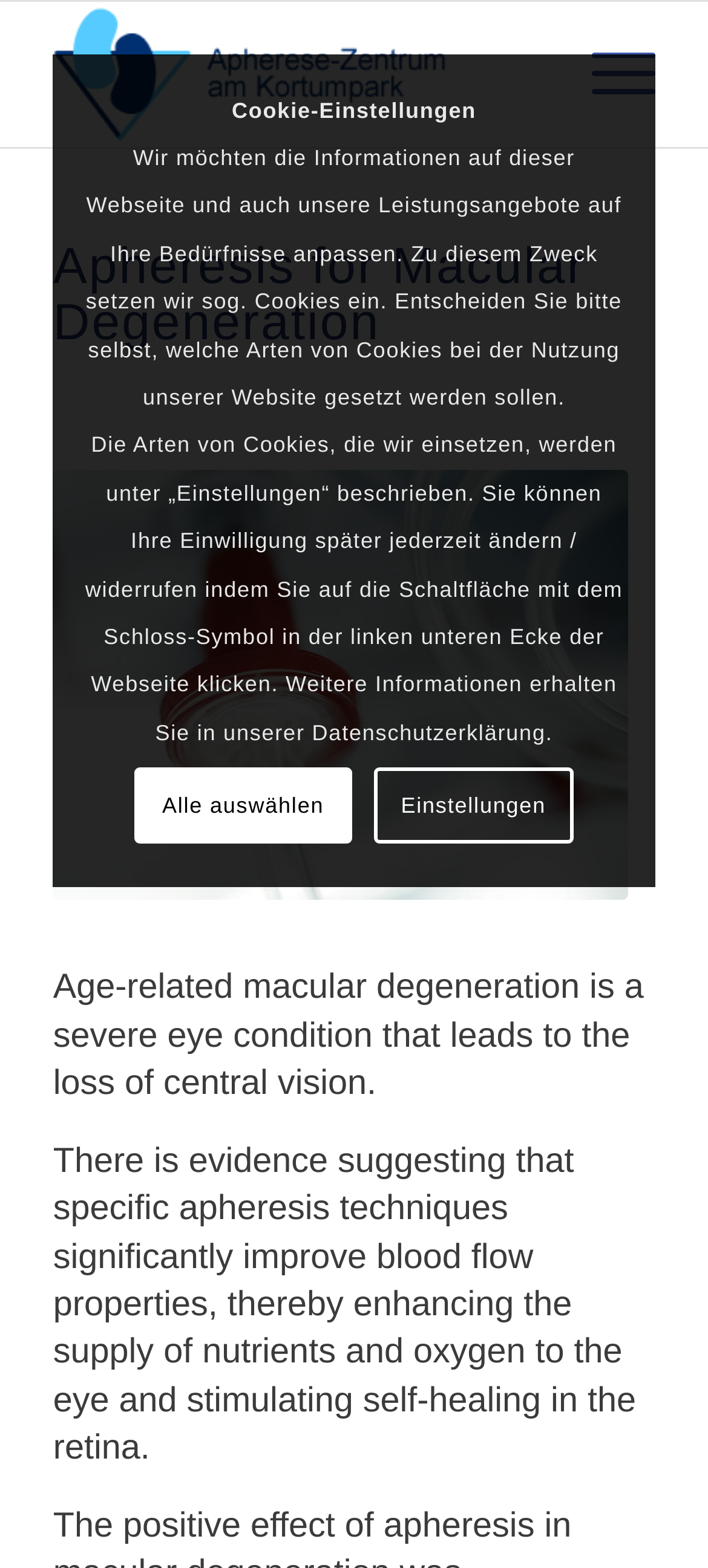Identify the bounding box of the UI component described as: "alt="Apherese-Zentrum am Kortumpark"".

[0.075, 0.001, 0.755, 0.094]